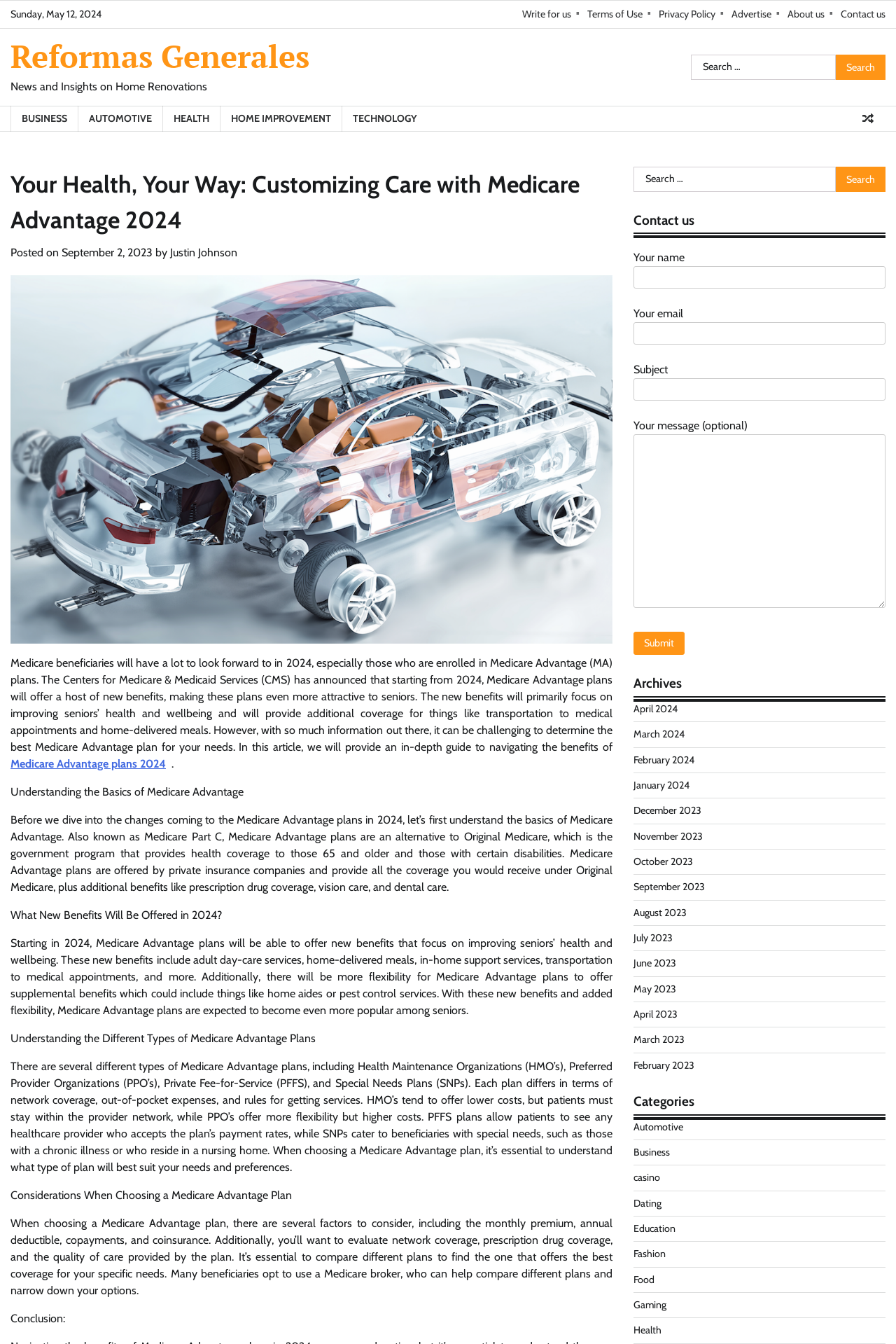Determine the bounding box coordinates for the clickable element to execute this instruction: "Read about Medicare Advantage plans 2024". Provide the coordinates as four float numbers between 0 and 1, i.e., [left, top, right, bottom].

[0.012, 0.563, 0.185, 0.573]